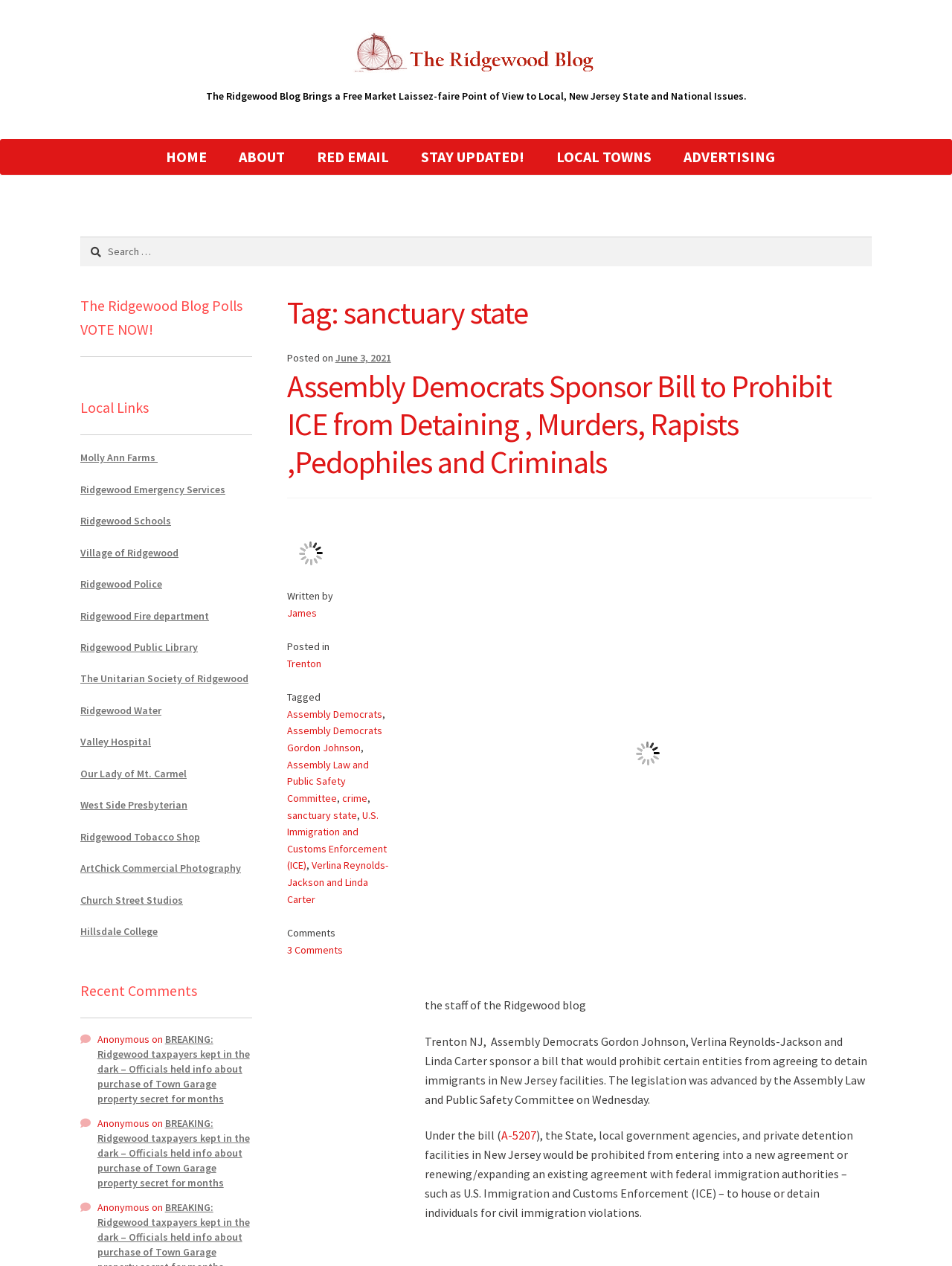Determine the bounding box coordinates of the region to click in order to accomplish the following instruction: "Read the article about sanctuary state". Provide the coordinates as four float numbers between 0 and 1, specifically [left, top, right, bottom].

[0.301, 0.275, 0.916, 0.979]